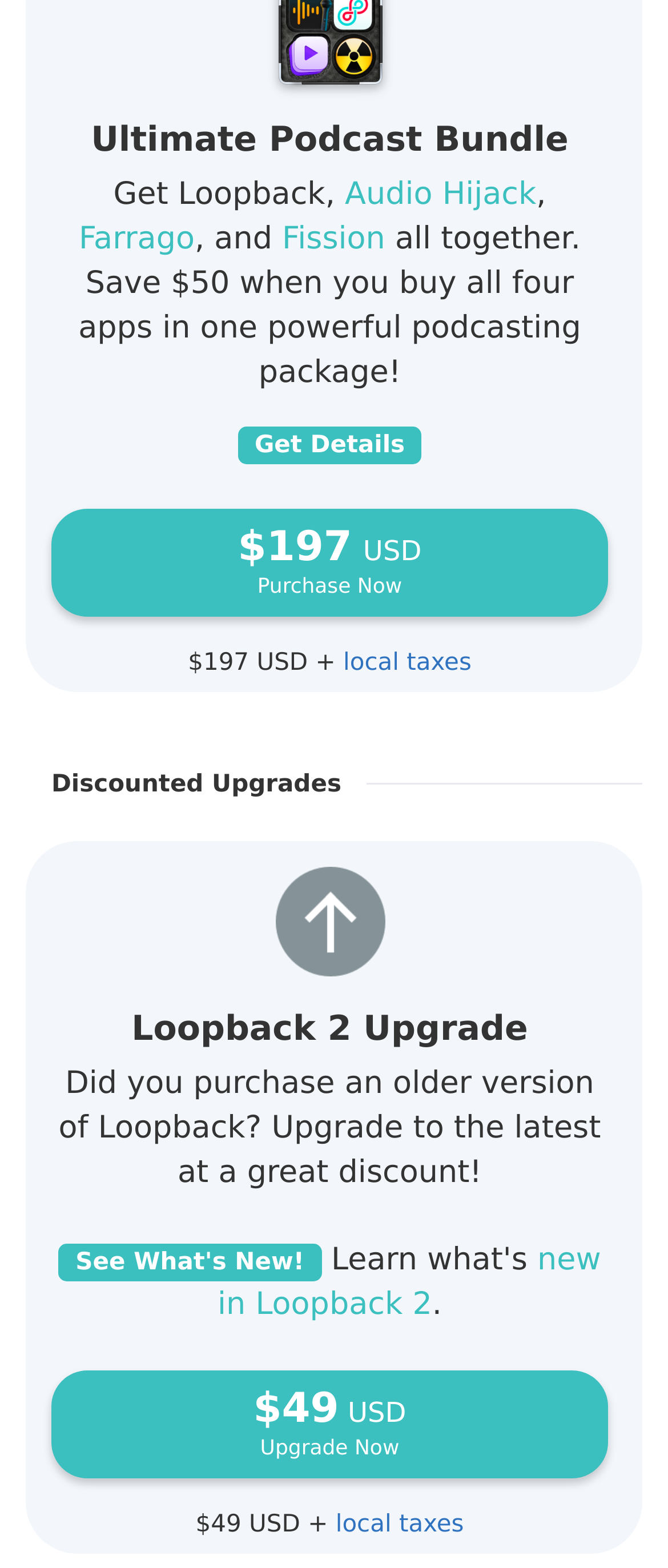Pinpoint the bounding box coordinates of the element you need to click to execute the following instruction: "Purchase all four apps now". The bounding box should be represented by four float numbers between 0 and 1, in the format [left, top, right, bottom].

[0.077, 0.324, 0.91, 0.393]